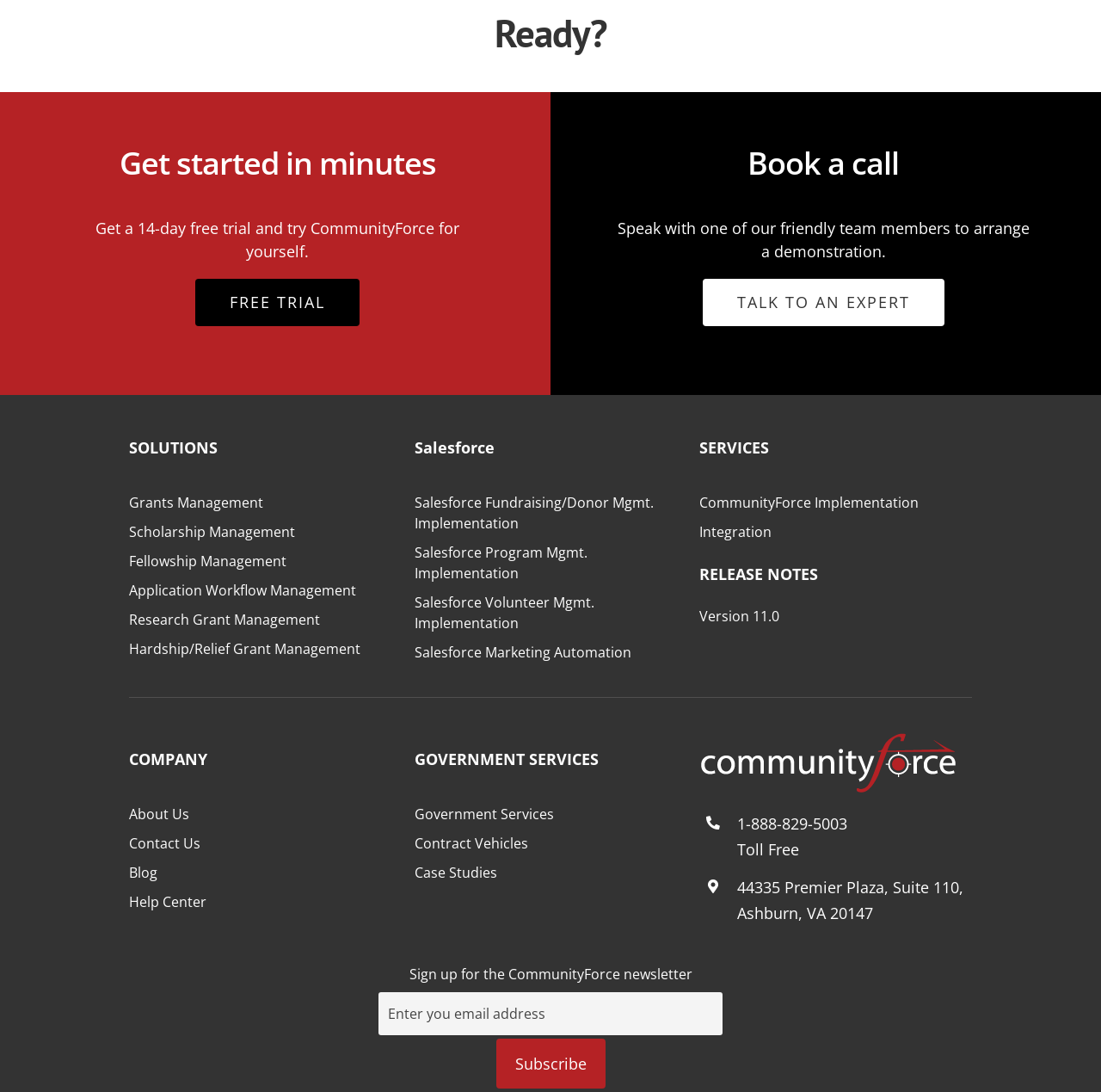What is the phone number listed on the webpage?
Provide a detailed answer to the question using information from the image.

The phone number listed on the webpage is 1-888-829-5003, which is a toll-free number. This phone number is located at the bottom of the webpage, along with the address of the company.